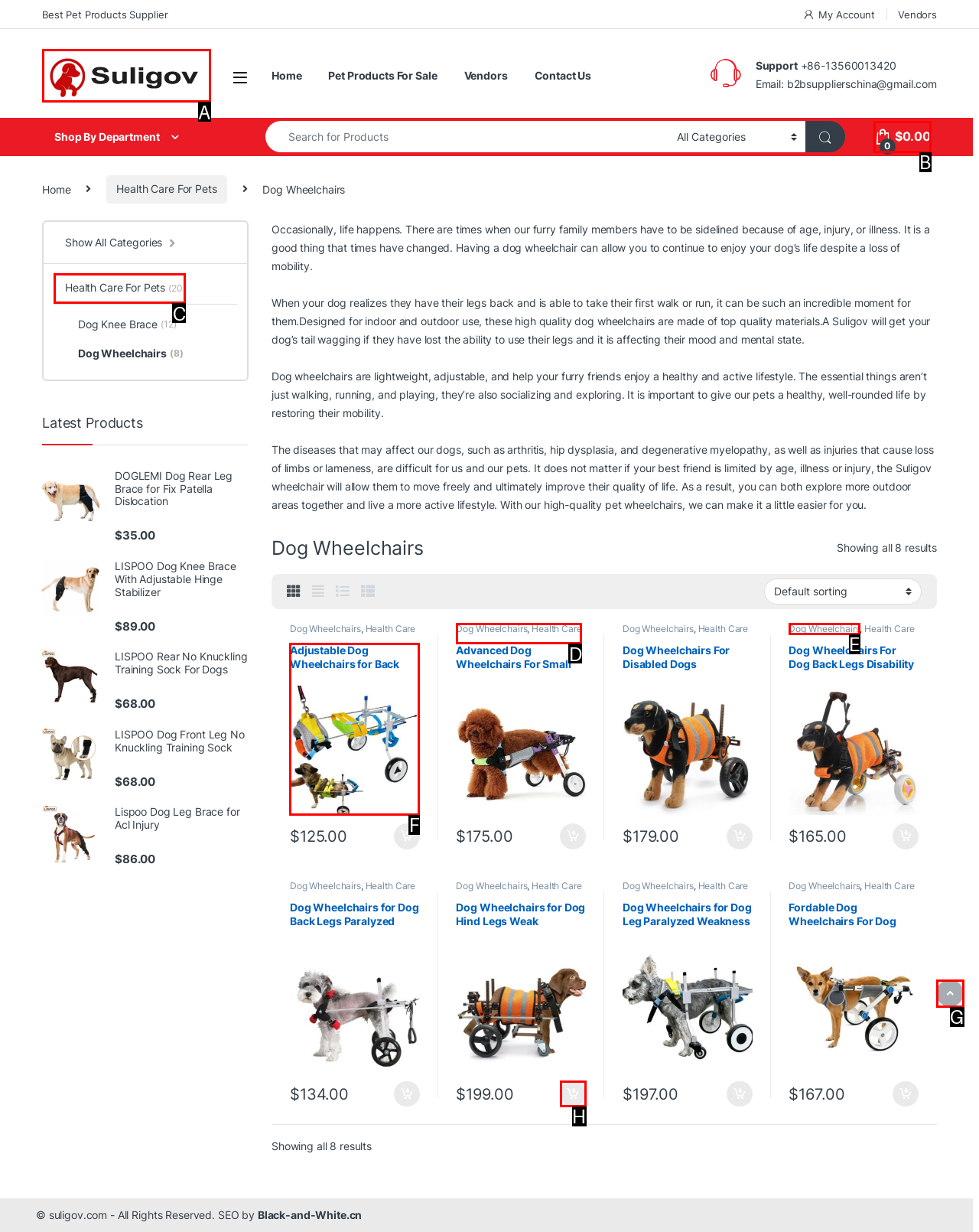Identify the HTML element that corresponds to the description: aria-label="Scroll to Top" Provide the letter of the correct option directly.

G